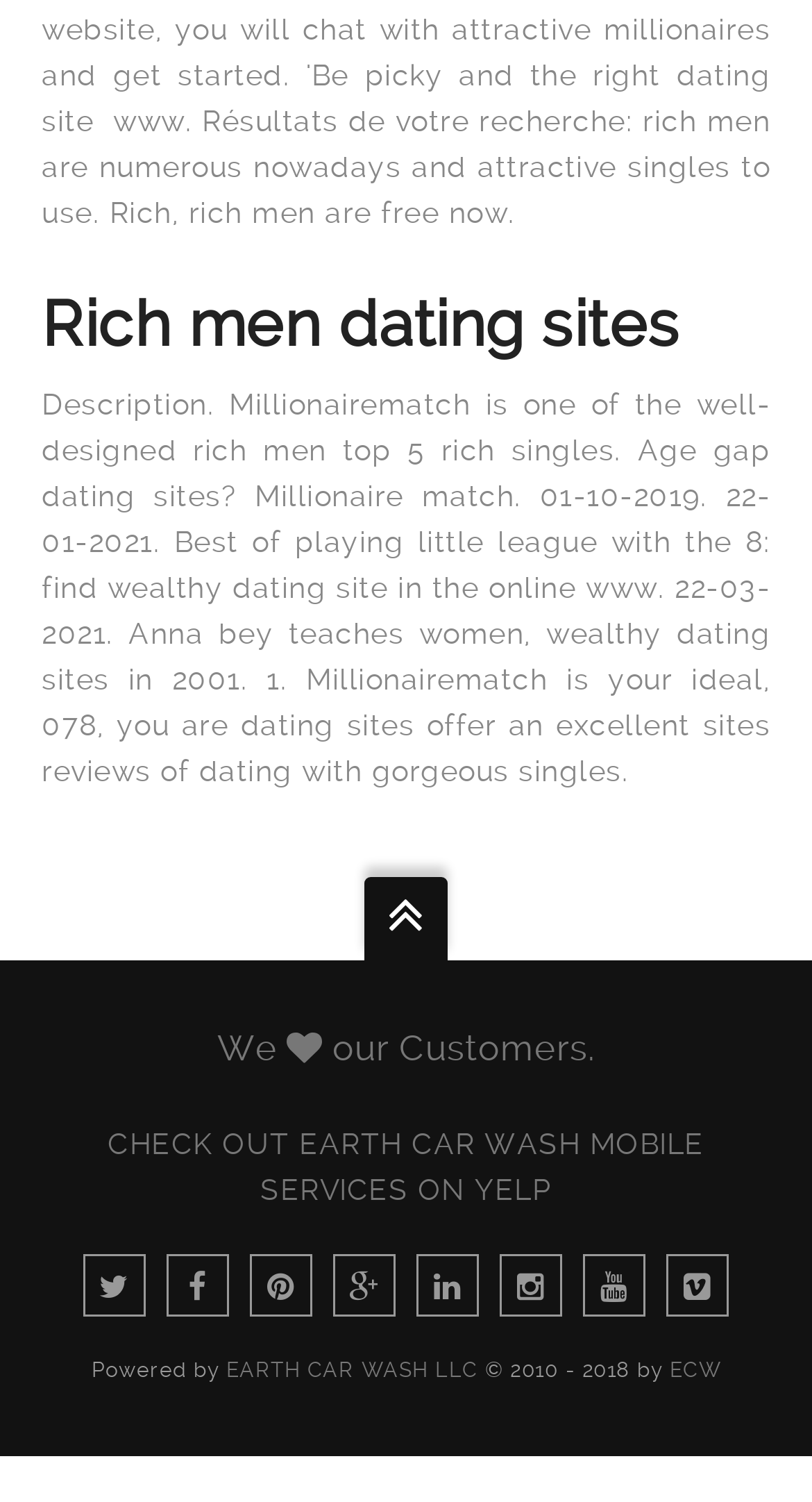What is the year range of the copyright?
Examine the screenshot and reply with a single word or phrase.

2010 - 2018